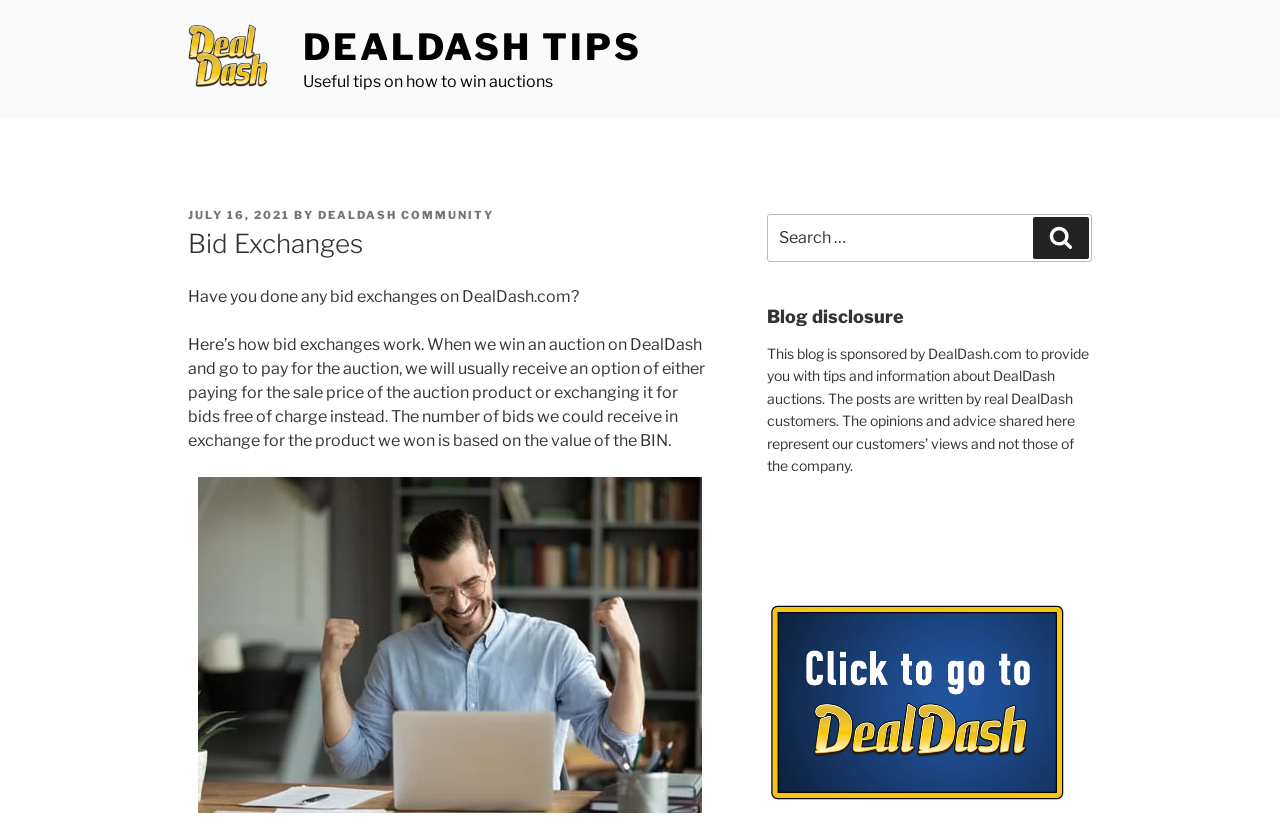Answer in one word or a short phrase: 
Where can users go to learn more about DealDash auctions?

DealDash.com